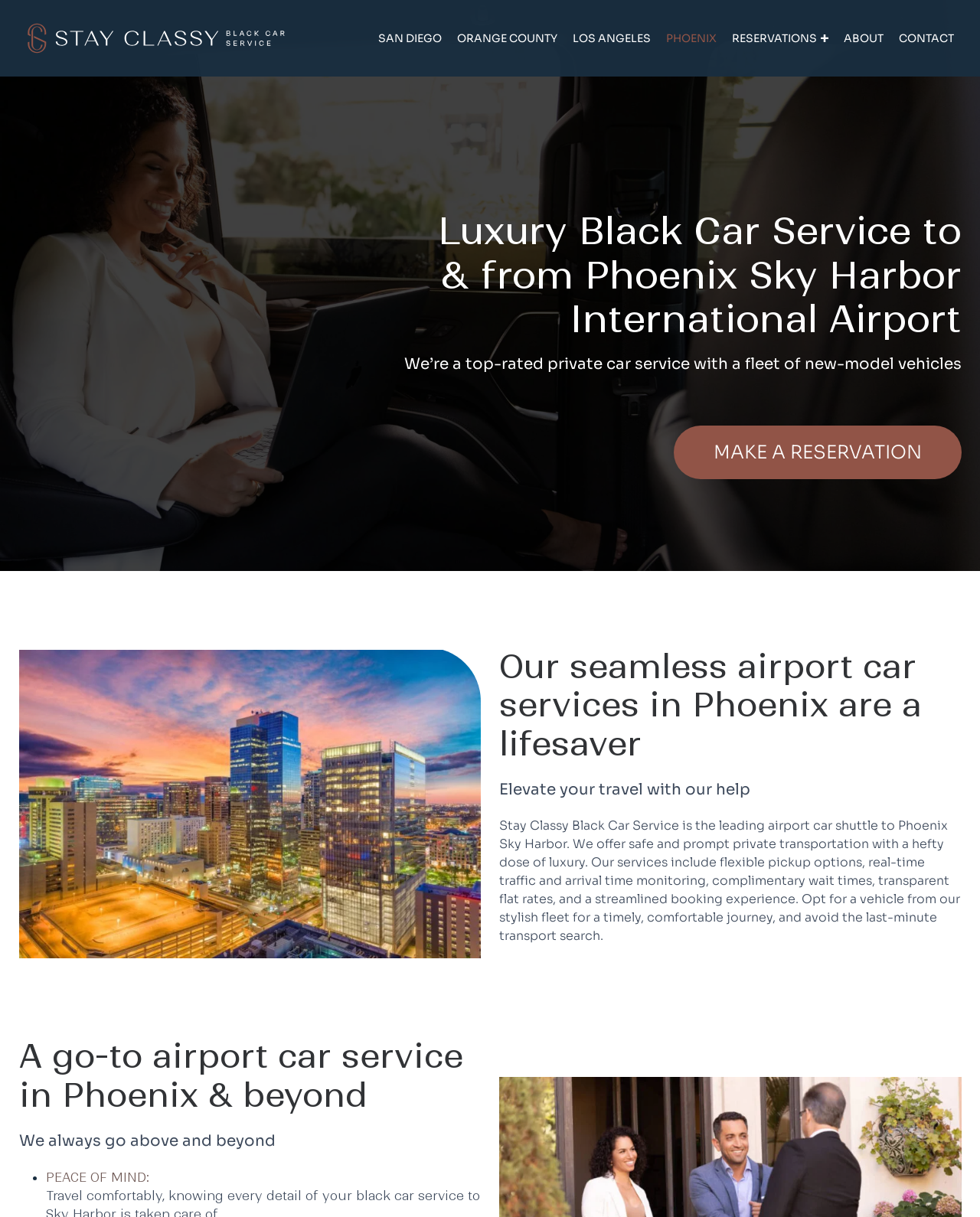Please find the bounding box for the UI component described as follows: "San Diego".

[0.378, 0.0, 0.458, 0.063]